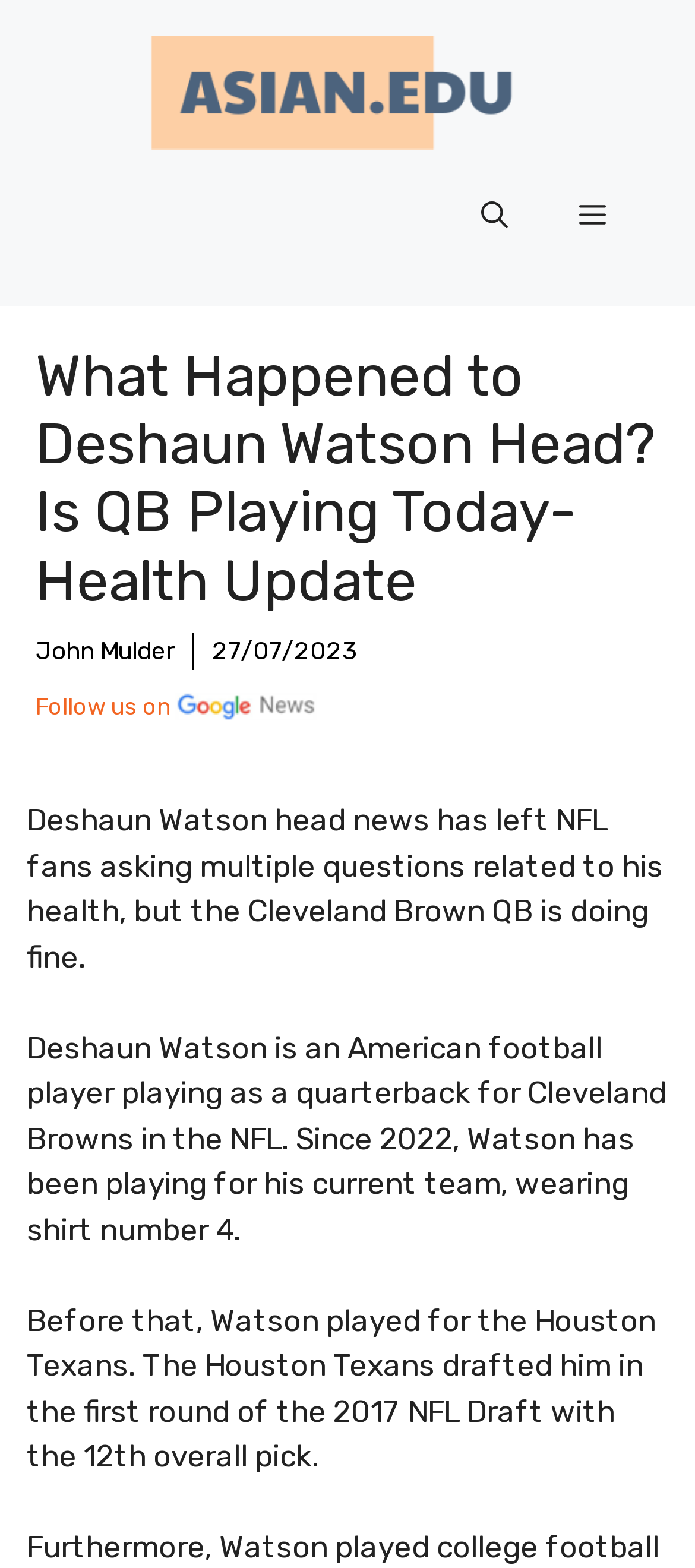Provide the bounding box coordinates of the UI element that matches the description: "Menu".

[0.782, 0.104, 0.923, 0.172]